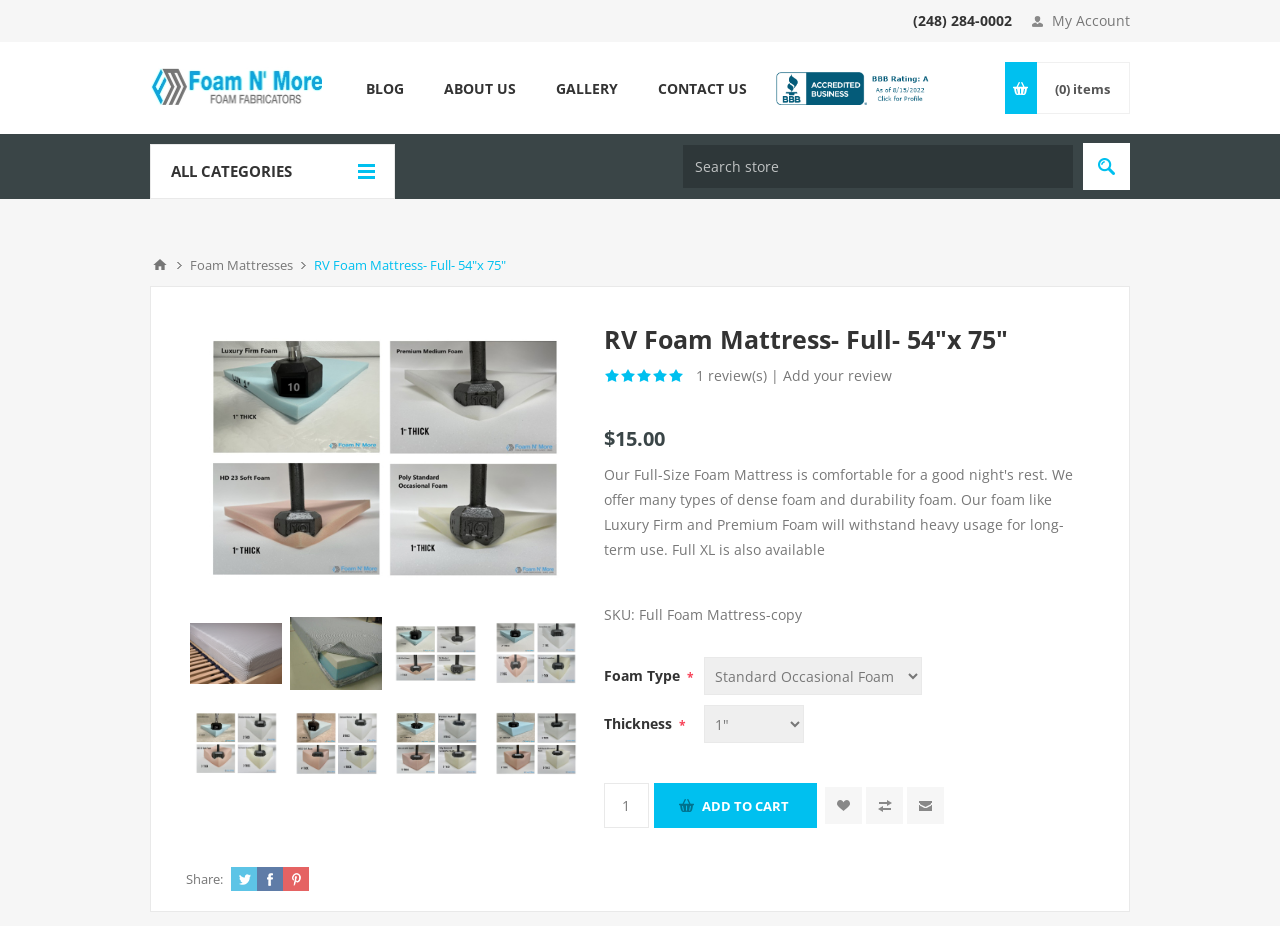Please indicate the bounding box coordinates of the element's region to be clicked to achieve the instruction: "View blog". Provide the coordinates as four float numbers between 0 and 1, i.e., [left, top, right, bottom].

[0.27, 0.079, 0.331, 0.111]